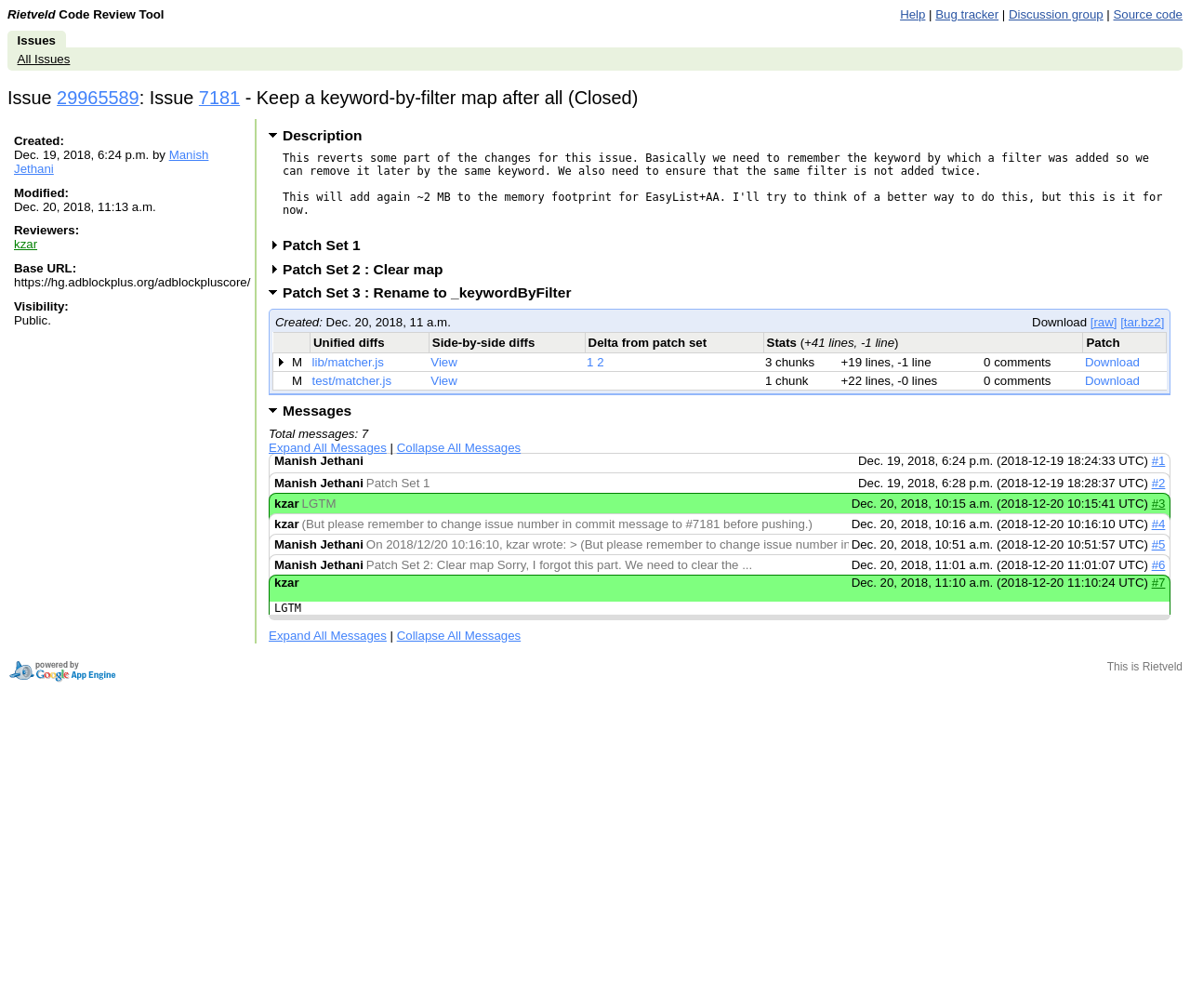Create an elaborate caption for the webpage.

This webpage is a code review page for a specific issue, Issue 29965589: Issue 7181 - Keep a keyword-by-filter map after all. The page has a header section at the top with links to "Help", "Bug tracker", "Discussion group", and "Source code" on the right side. Below the header, there is a heading that displays the issue title and its status, which is "Closed".

Under the heading, there is a table that provides information about the issue, including the creation and modification dates, reviewers, and base URL. The table has two rows, with the first row containing the issue details and the second row containing a description of the issue.

The description section is divided into several parts, including a brief summary, patch sets, and messages. The patch sets section has three links, each representing a different patch set. The messages section has a heading and a link to expand all messages. There are seven messages in total, and each message has a timestamp and a link to view the message.

On the right side of the page, there is a table that displays the code changes made in the patch sets. The table has several columns, including "Unified diffs", "Side-by-side diffs", "Delta from patch set", "Stats", and "Patch". Each row in the table represents a file that has been changed, and the columns provide information about the changes made to each file.

Overall, this webpage provides a detailed view of a specific code review issue, including the issue description, patch sets, and code changes made.